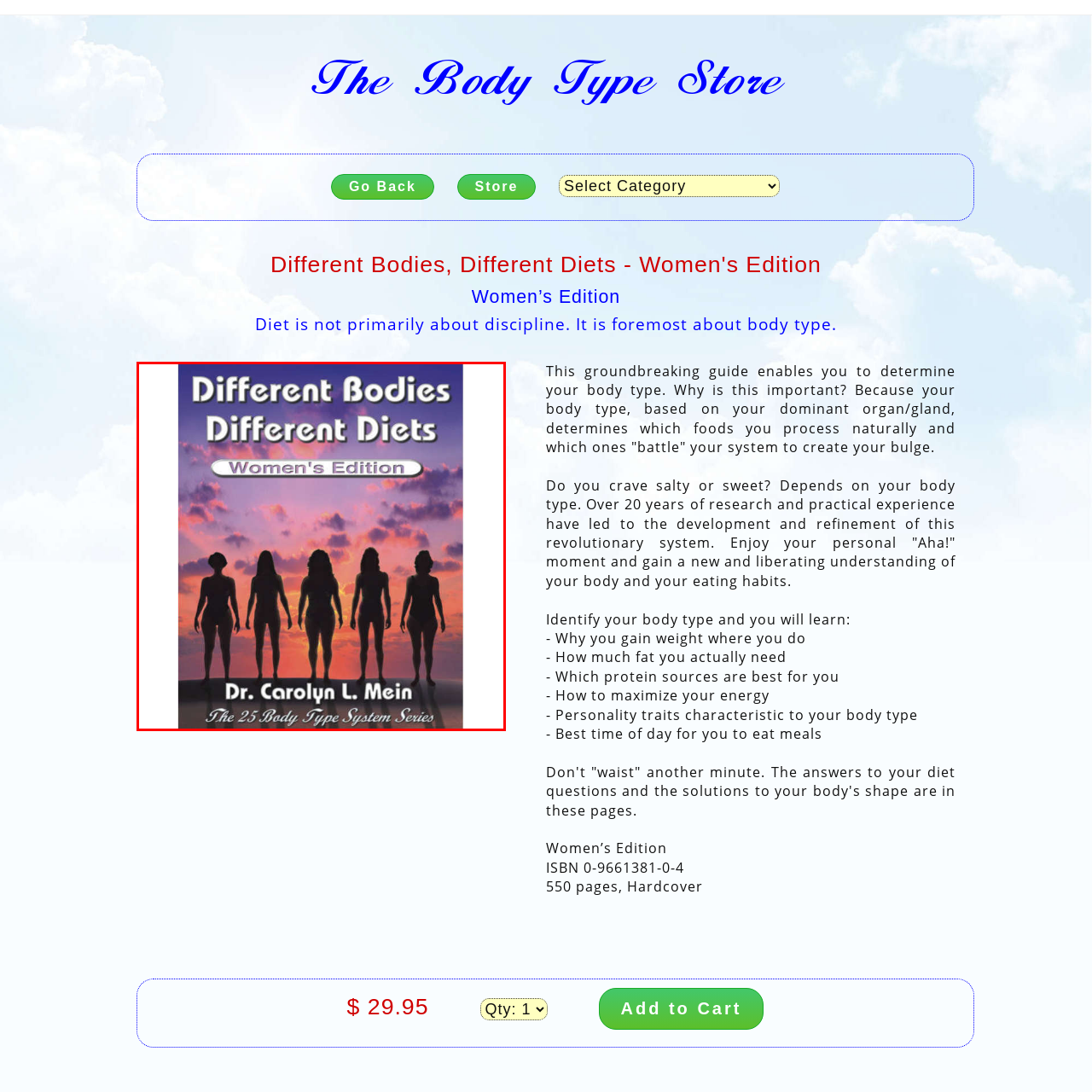What is the background color of the top of the cover?
Examine the image inside the red bounding box and give an in-depth answer to the question, using the visual evidence provided.

The design features a gradient sunset background, transitioning from vibrant oranges and purples at the bottom to a deep blue at the top, evoking a sense of calm and empowerment.